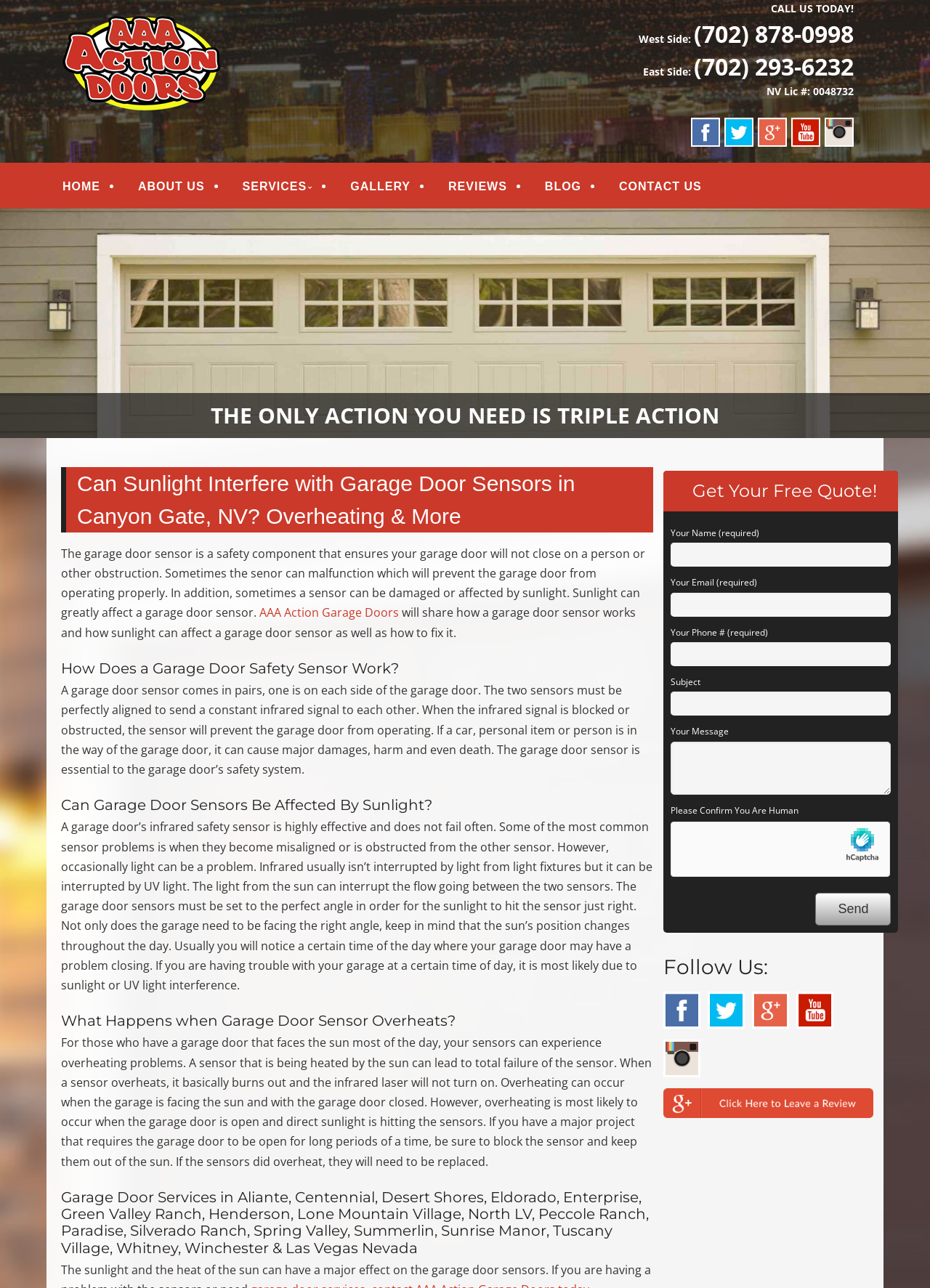Show the bounding box coordinates for the element that needs to be clicked to execute the following instruction: "Call the phone number '702-878-0998'". Provide the coordinates in the form of four float numbers between 0 and 1, i.e., [left, top, right, bottom].

[0.746, 0.014, 0.918, 0.038]